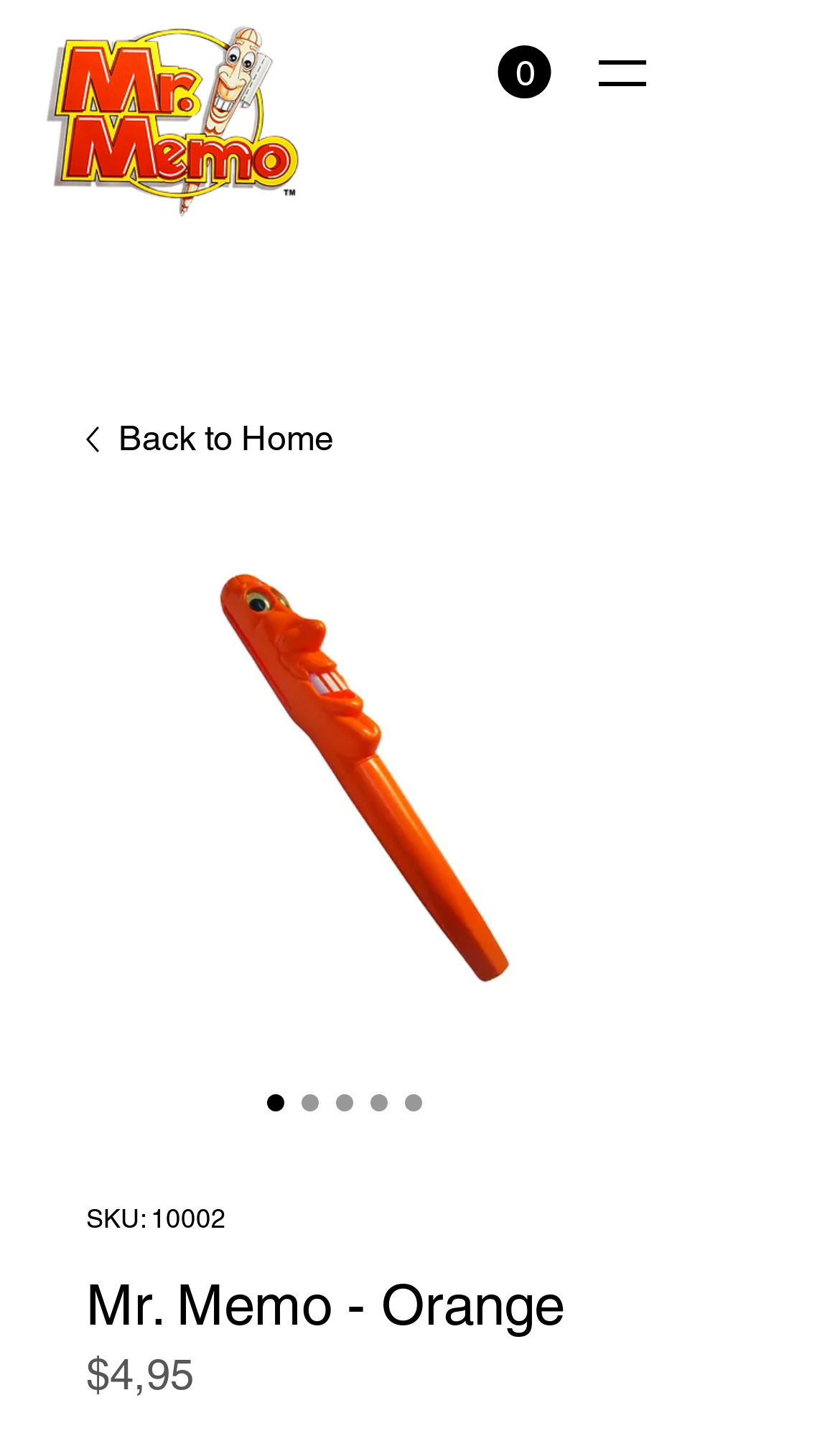What is the price of the Mr. Memo novelty pen?
Refer to the image and answer the question using a single word or phrase.

$4.95